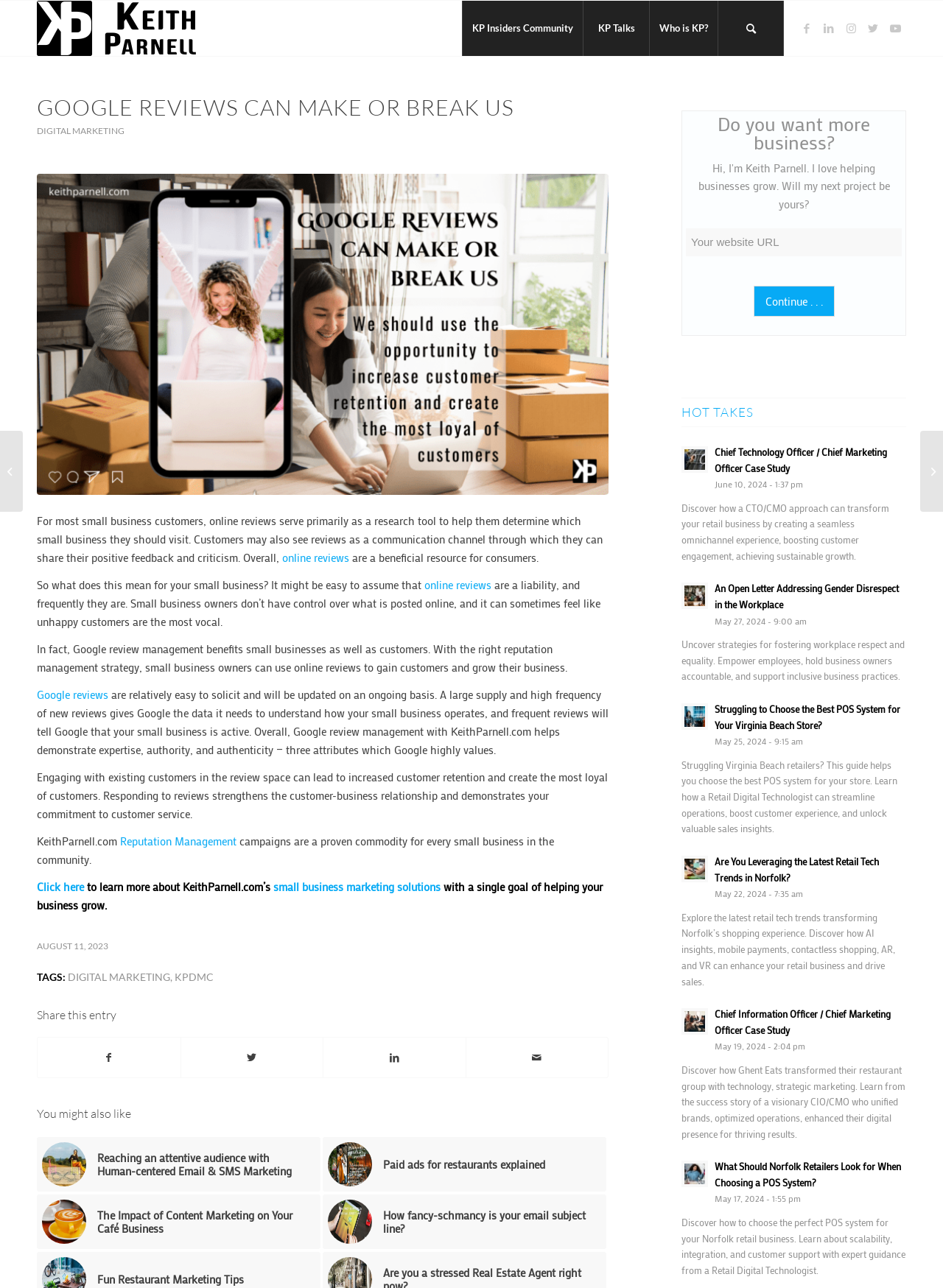Determine the bounding box coordinates of the region that needs to be clicked to achieve the task: "Enter website URL in the input field".

[0.727, 0.177, 0.956, 0.199]